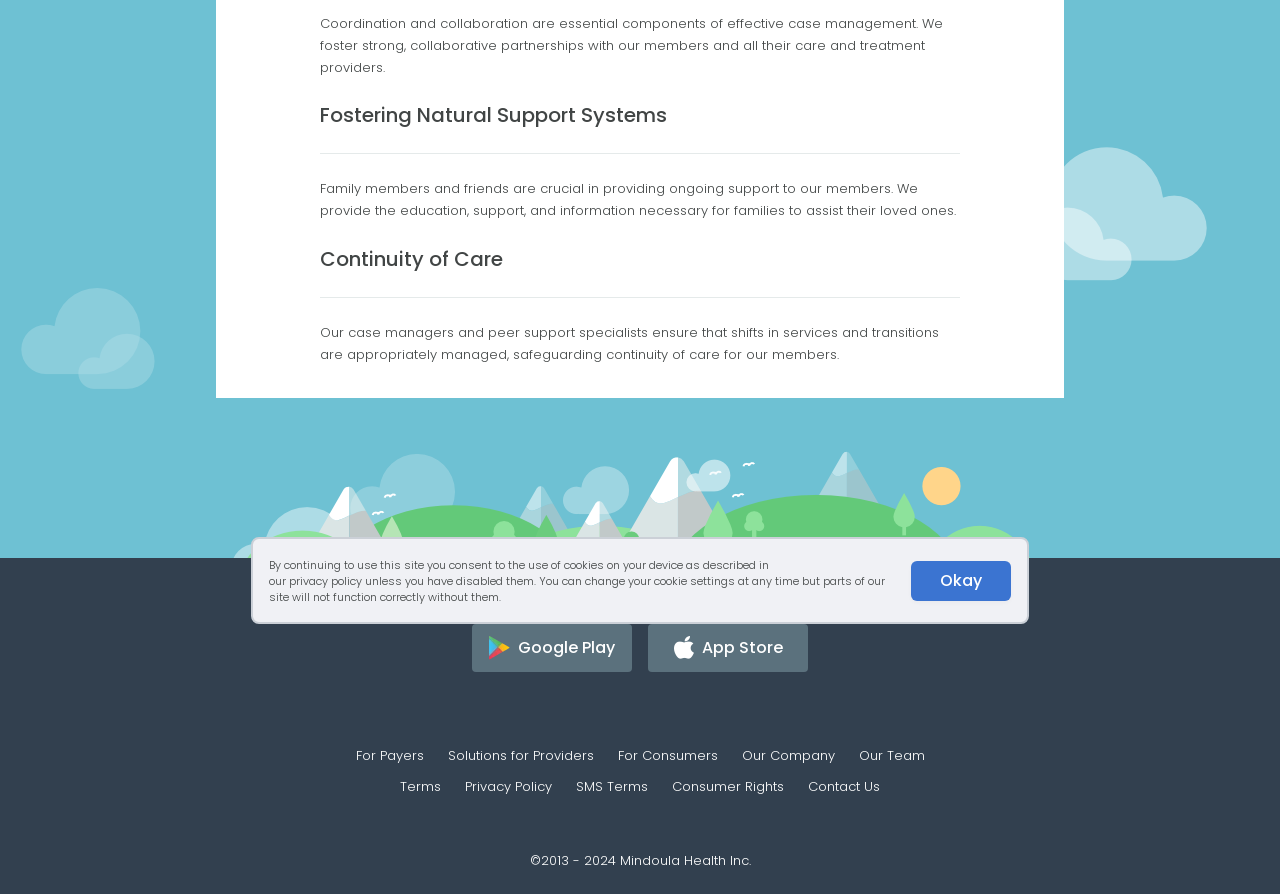Identify the bounding box for the described UI element: "For Payers".

[0.268, 0.828, 0.34, 0.863]